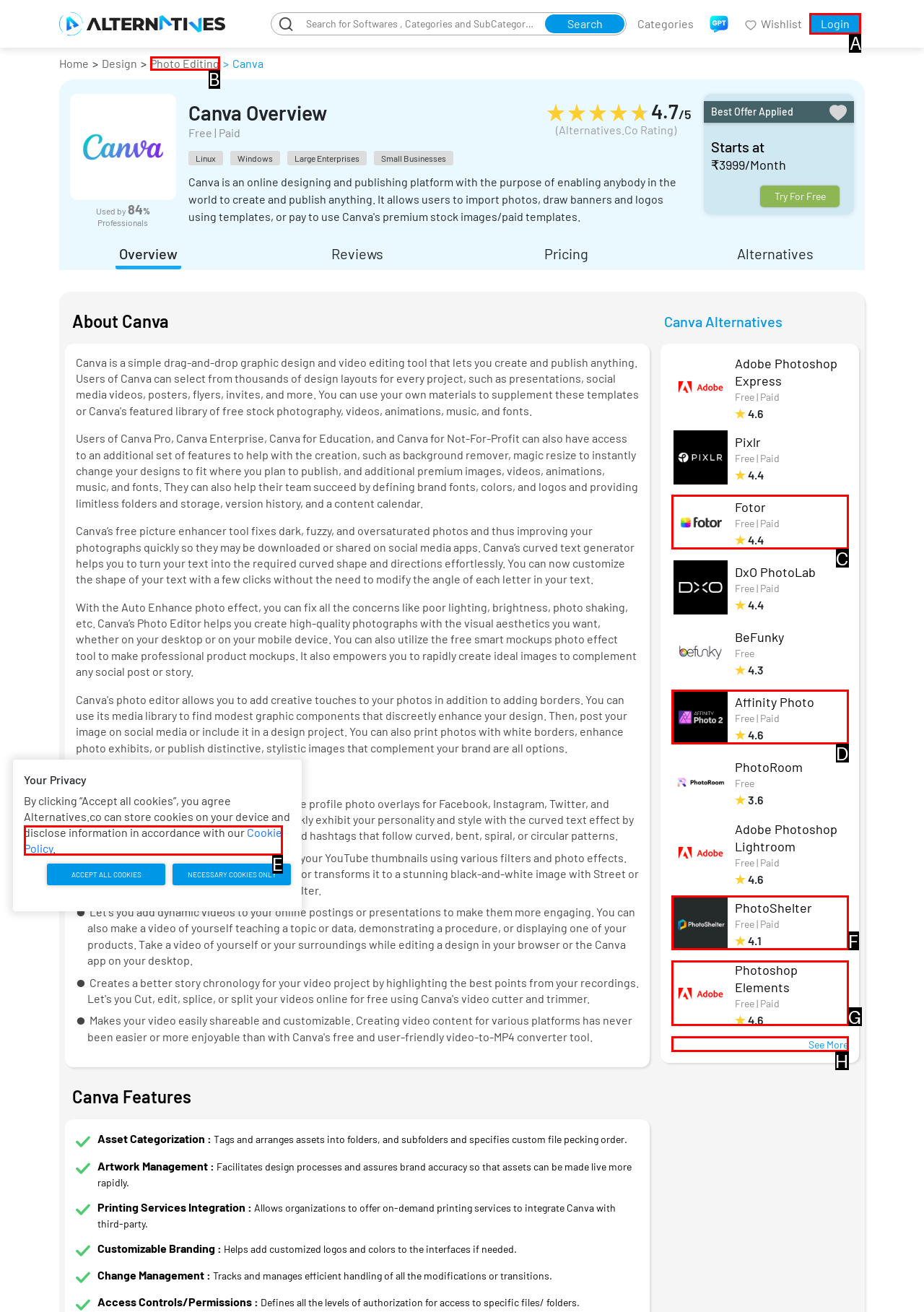Identify the HTML element you need to click to achieve the task: Login to your account. Respond with the corresponding letter of the option.

A